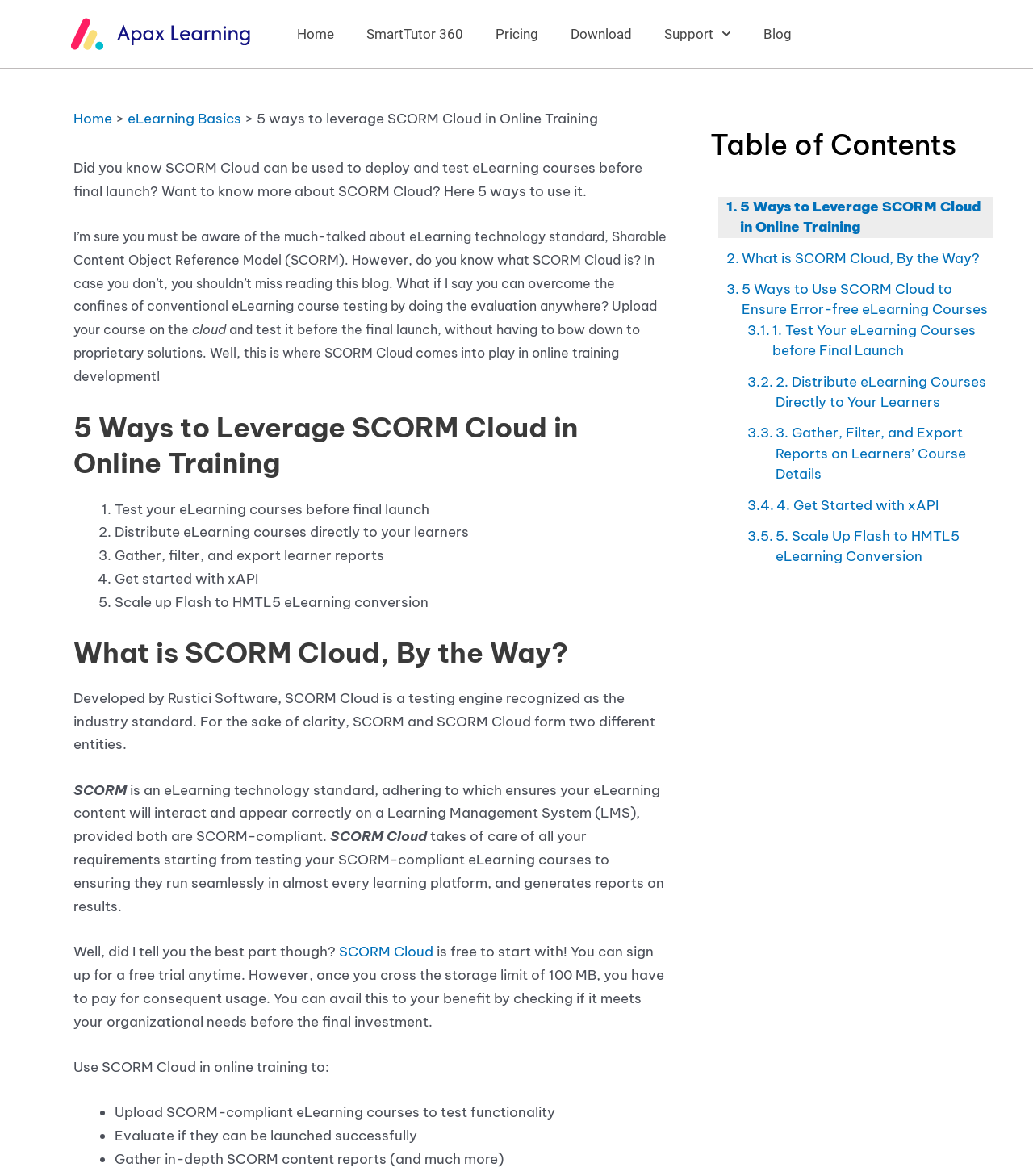Using the elements shown in the image, answer the question comprehensively: Is SCORM Cloud free to use?

According to the webpage, SCORM Cloud is free to start with, and you can sign up for a free trial anytime. However, once you cross the storage limit of 100 MB, you have to pay for consequent usage.